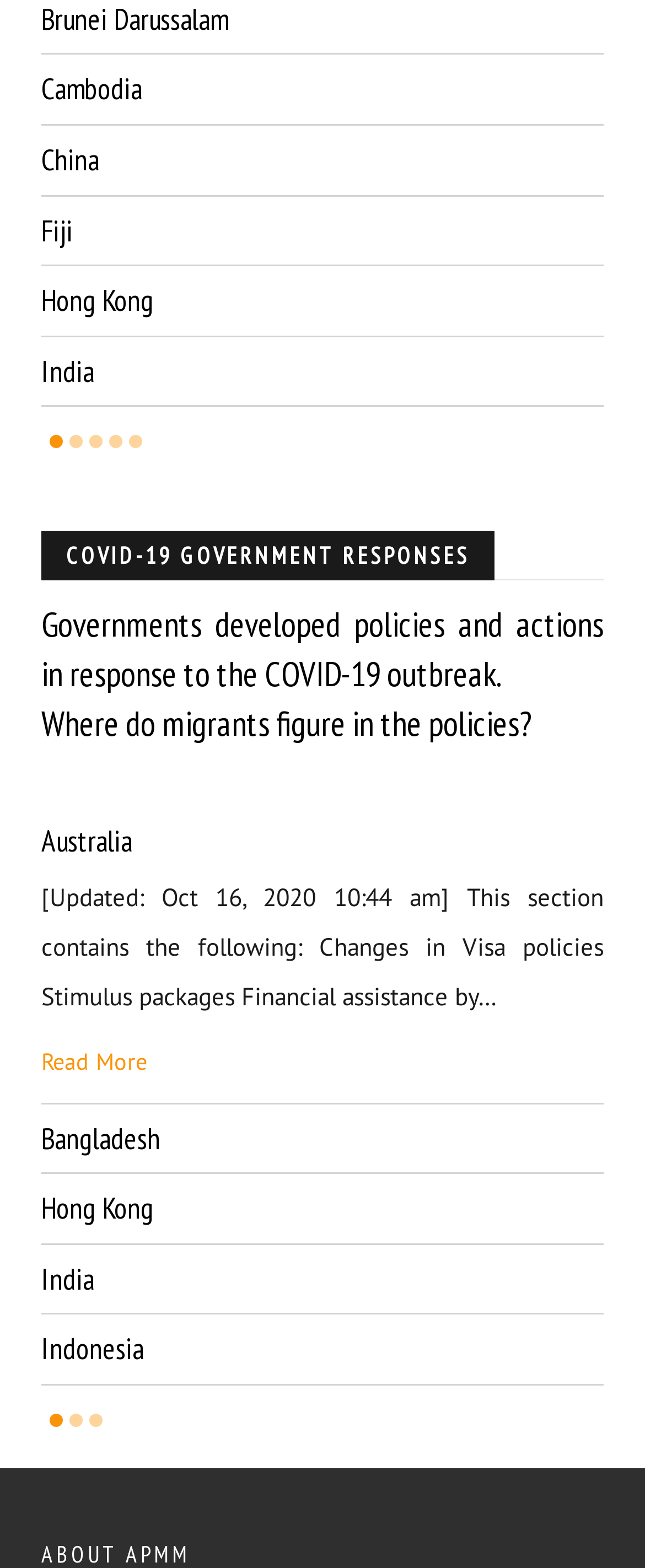Please respond to the question with a concise word or phrase:
How many countries' responses are listed on this webpage?

At least 9